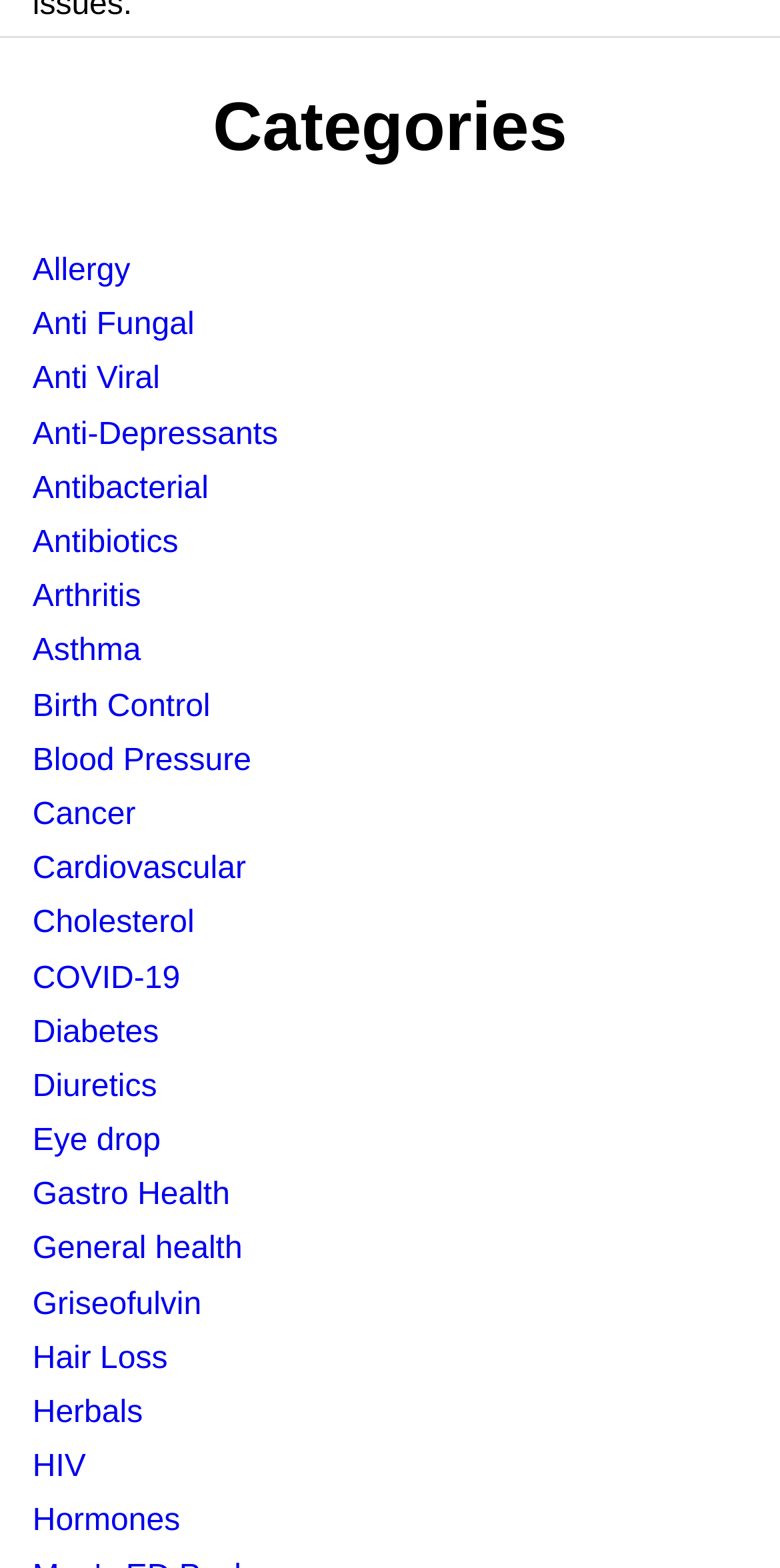Indicate the bounding box coordinates of the element that must be clicked to execute the instruction: "Read the article about Revolutionizing Event Modeling". The coordinates should be given as four float numbers between 0 and 1, i.e., [left, top, right, bottom].

None